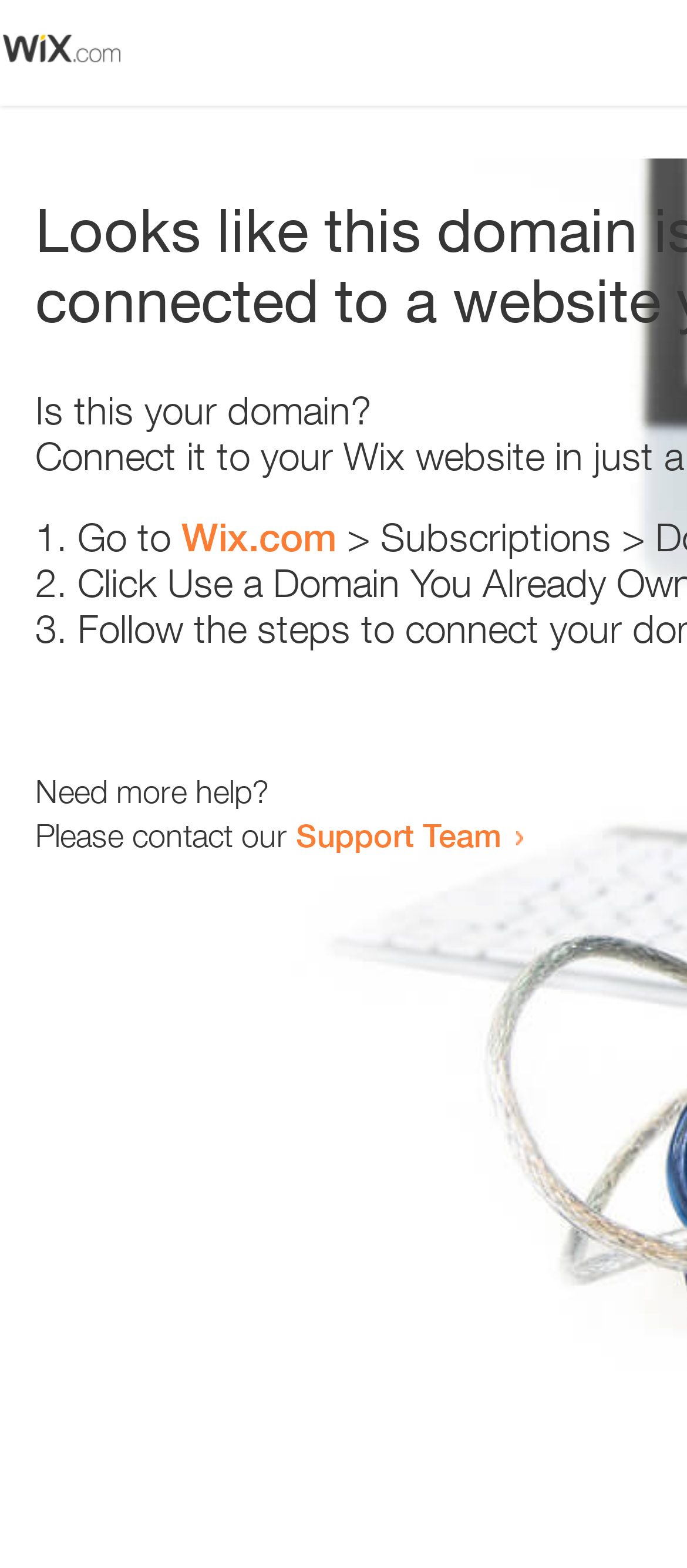Please find and give the text of the main heading on the webpage.

Looks like this domain isn't
connected to a website yet